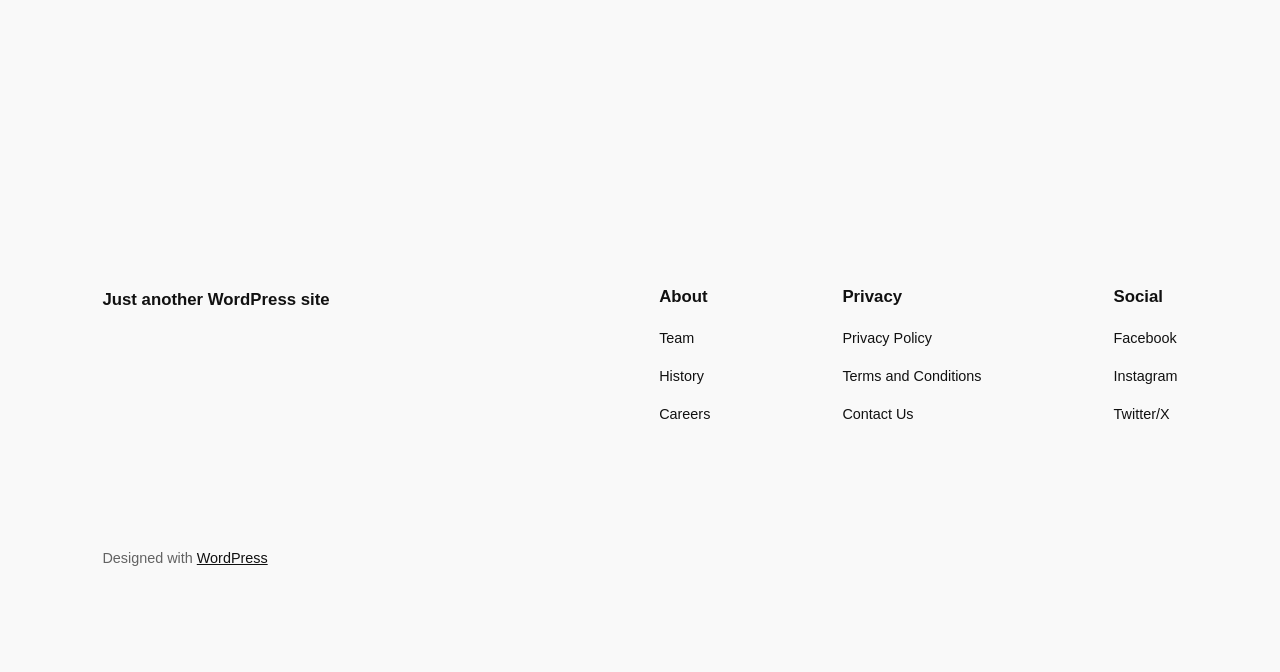Provide the bounding box coordinates of the section that needs to be clicked to accomplish the following instruction: "Check Jamboree Photo Album."

None